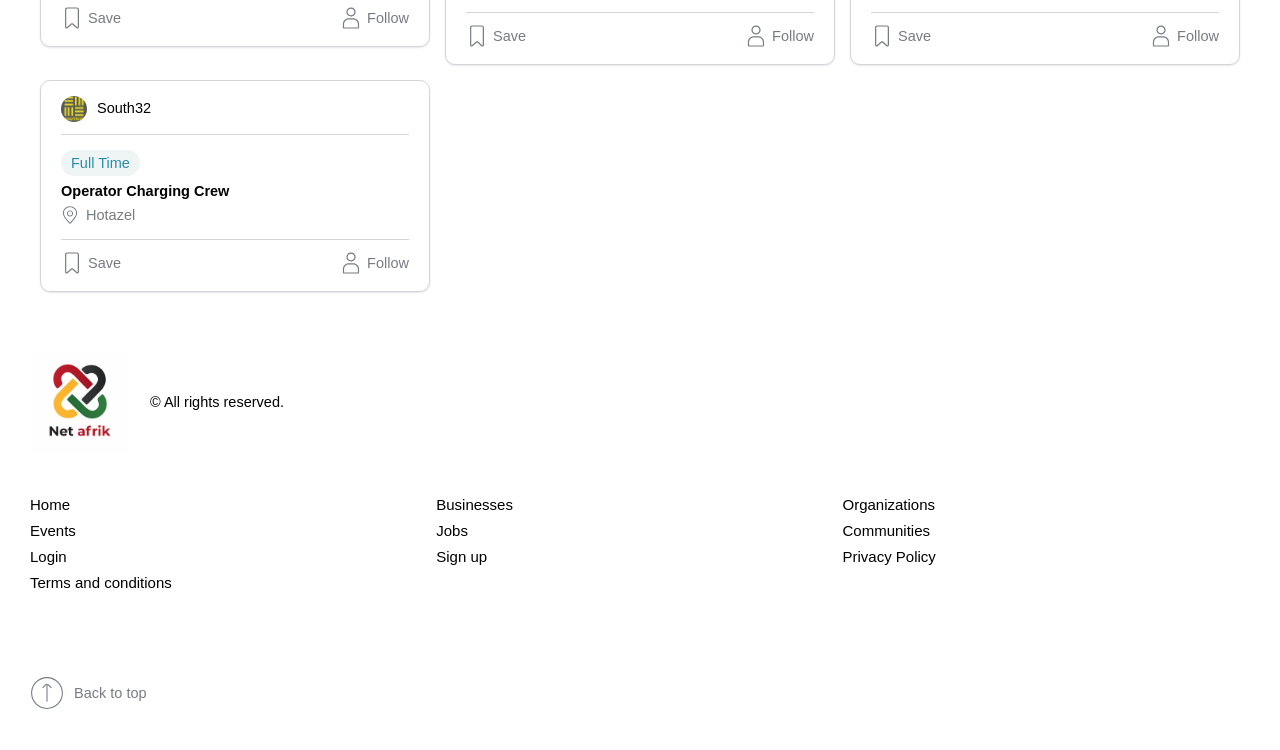Please determine the bounding box coordinates for the element that should be clicked to follow these instructions: "View iPhone Screenshots".

None